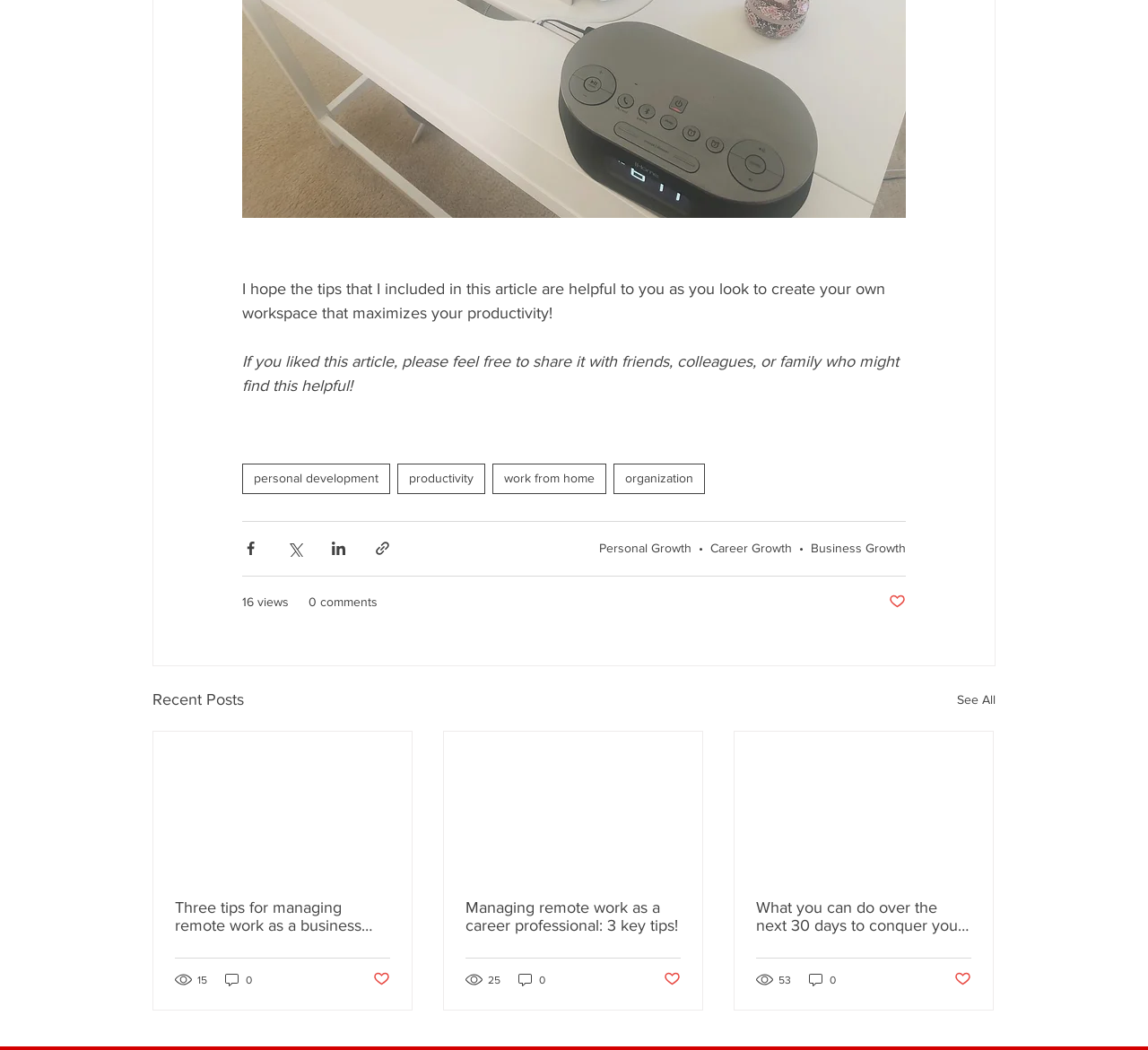What is the purpose of the buttons with Facebook, Twitter, and LinkedIn icons?
Kindly answer the question with as much detail as you can.

The buttons with Facebook, Twitter, and LinkedIn icons are located below the article, and they are accompanied by the text 'Share via Facebook', 'Share via Twitter', and 'Share via LinkedIn' respectively. This suggests that the purpose of these buttons is to share the article via social media.